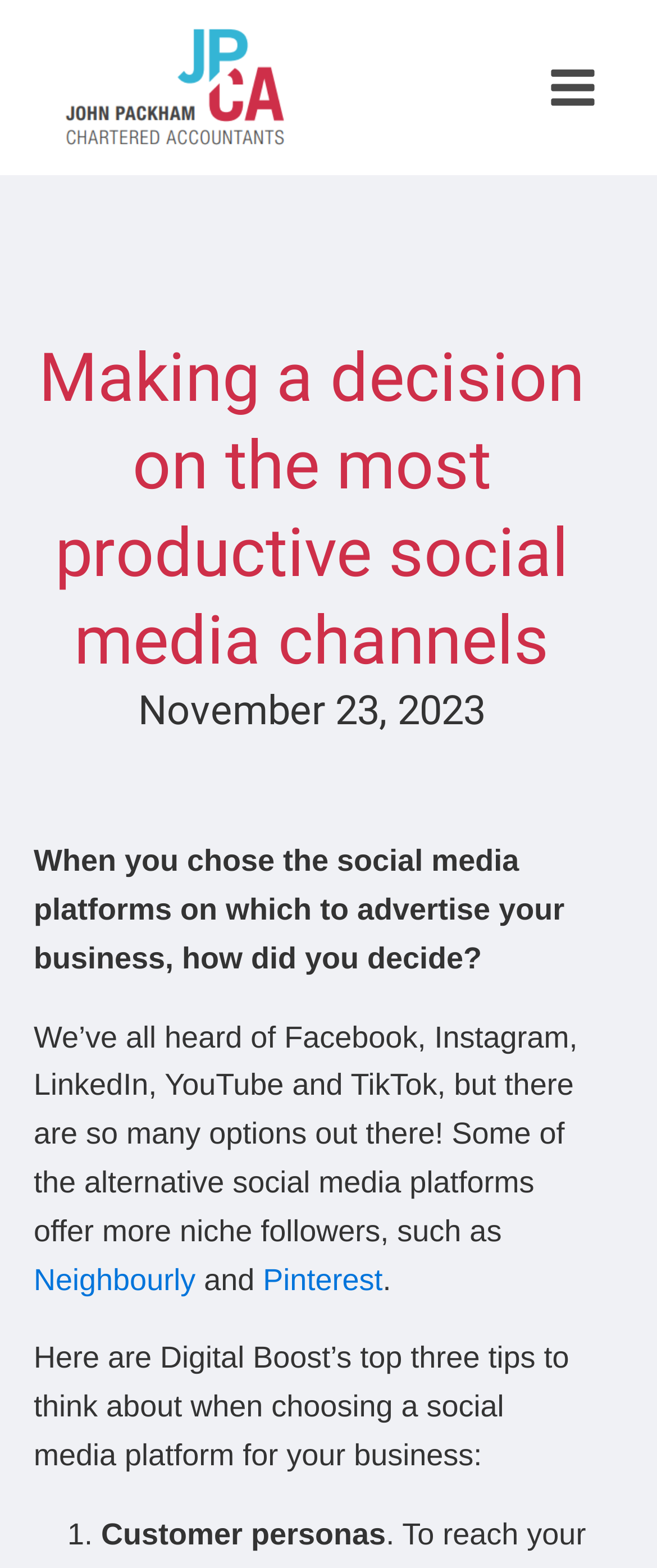Identify the title of the webpage and provide its text content.

Making a decision on the most productive social media channels